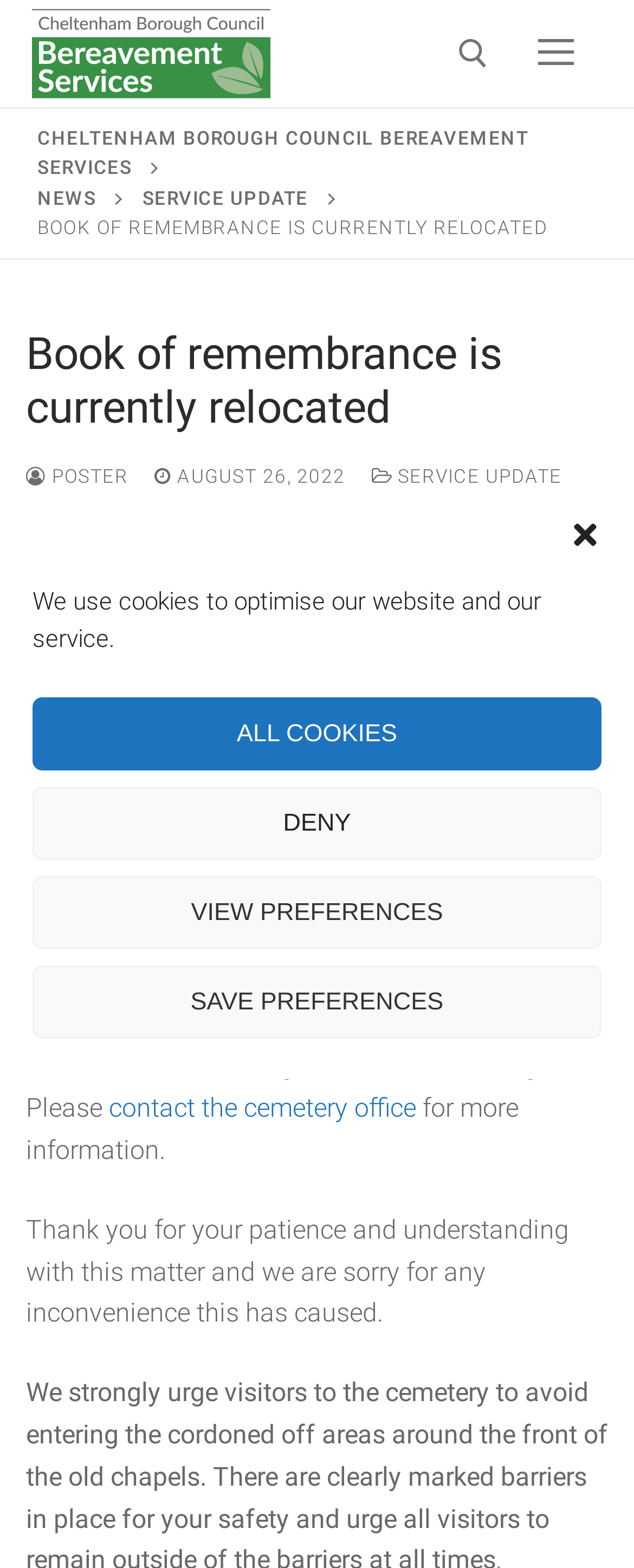Find the bounding box coordinates of the element to click in order to complete the given instruction: "View funeral services."

[0.0, 0.302, 1.0, 0.347]